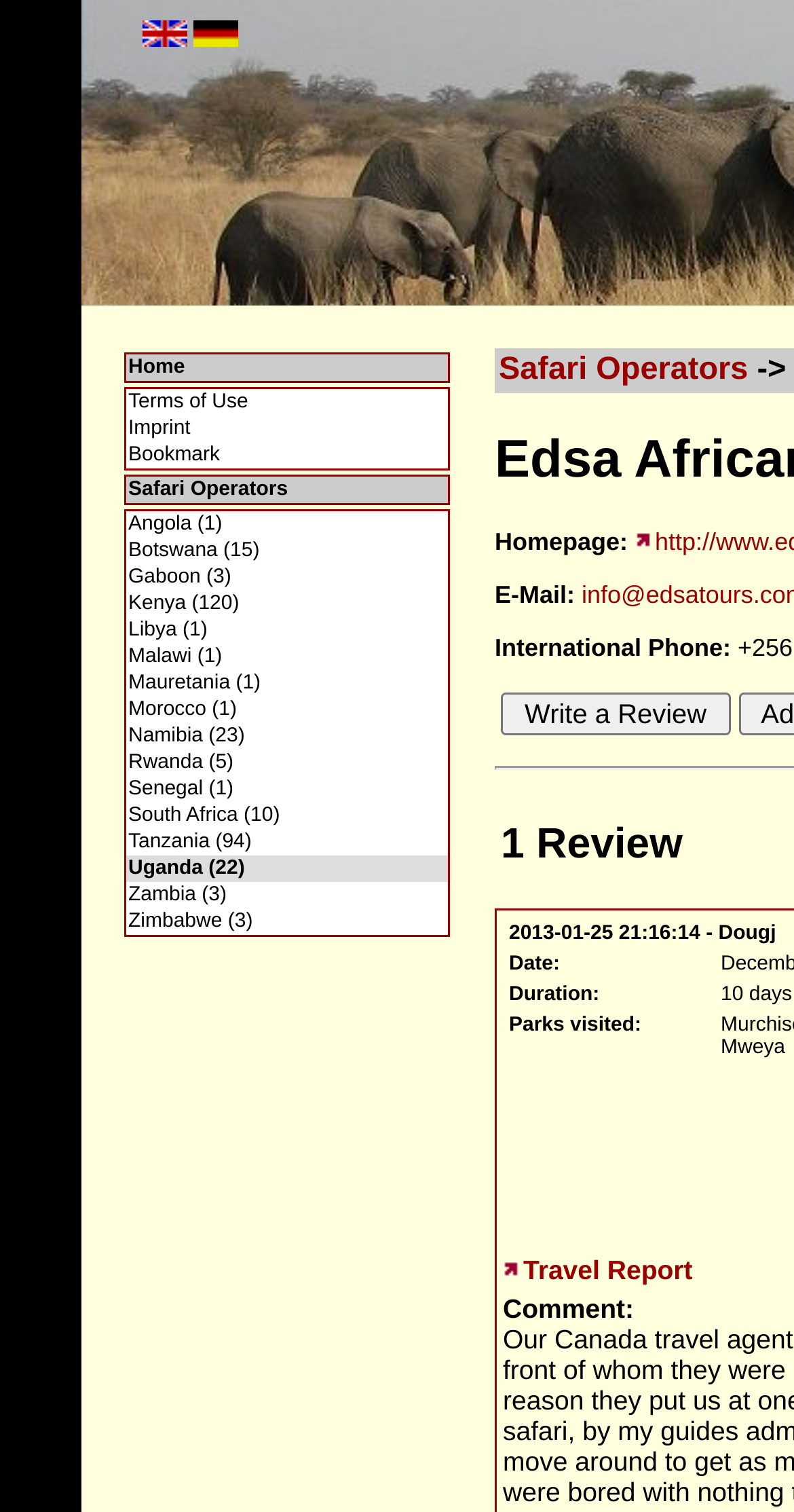Find the bounding box coordinates of the element I should click to carry out the following instruction: "Contact via email".

None